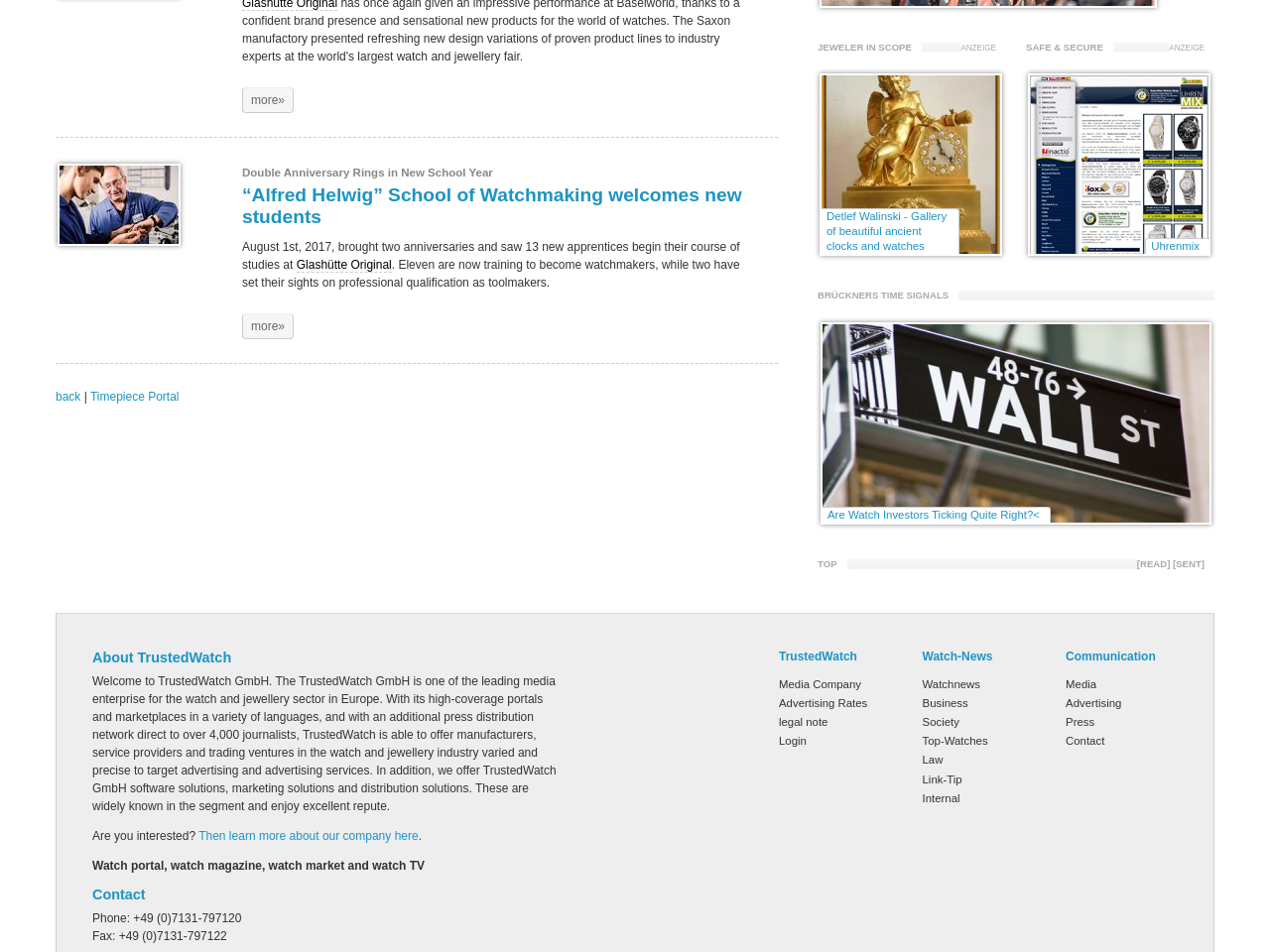What is the phone number mentioned in the 'Contact' section?
Based on the visual, give a brief answer using one word or a short phrase.

+49 (0)7131-797120